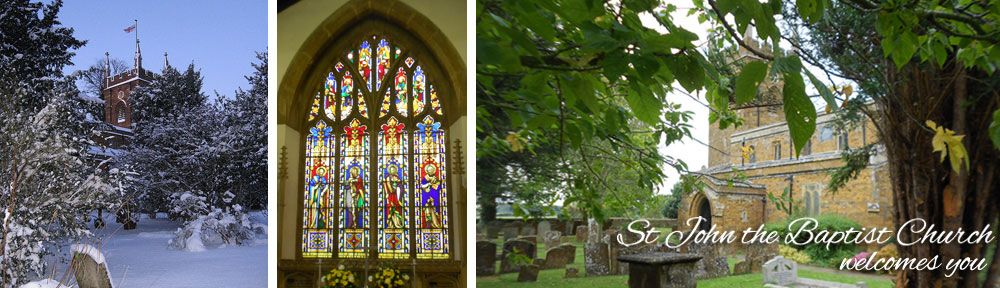Create a detailed narrative of what is happening in the image.

The image showcases the serene beauty of St. John the Baptist Church, nestled in nature. On the left, the church stands majestically amid snow-covered trees, symbolizing peace and tranquility in winter. The central section features a beautifully crafted stained glass window that depicts vibrant colors and intricate designs, reflecting the artistry and spiritual significance of the church. On the right, a lush green scene captures the exterior of the church, surrounded by gravestones, which enhance its historical and community significance. The welcoming message at the bottom, "St John the Baptist Church welcomes you," invites all to experience the warmth and fellowship of this cherished place of worship.